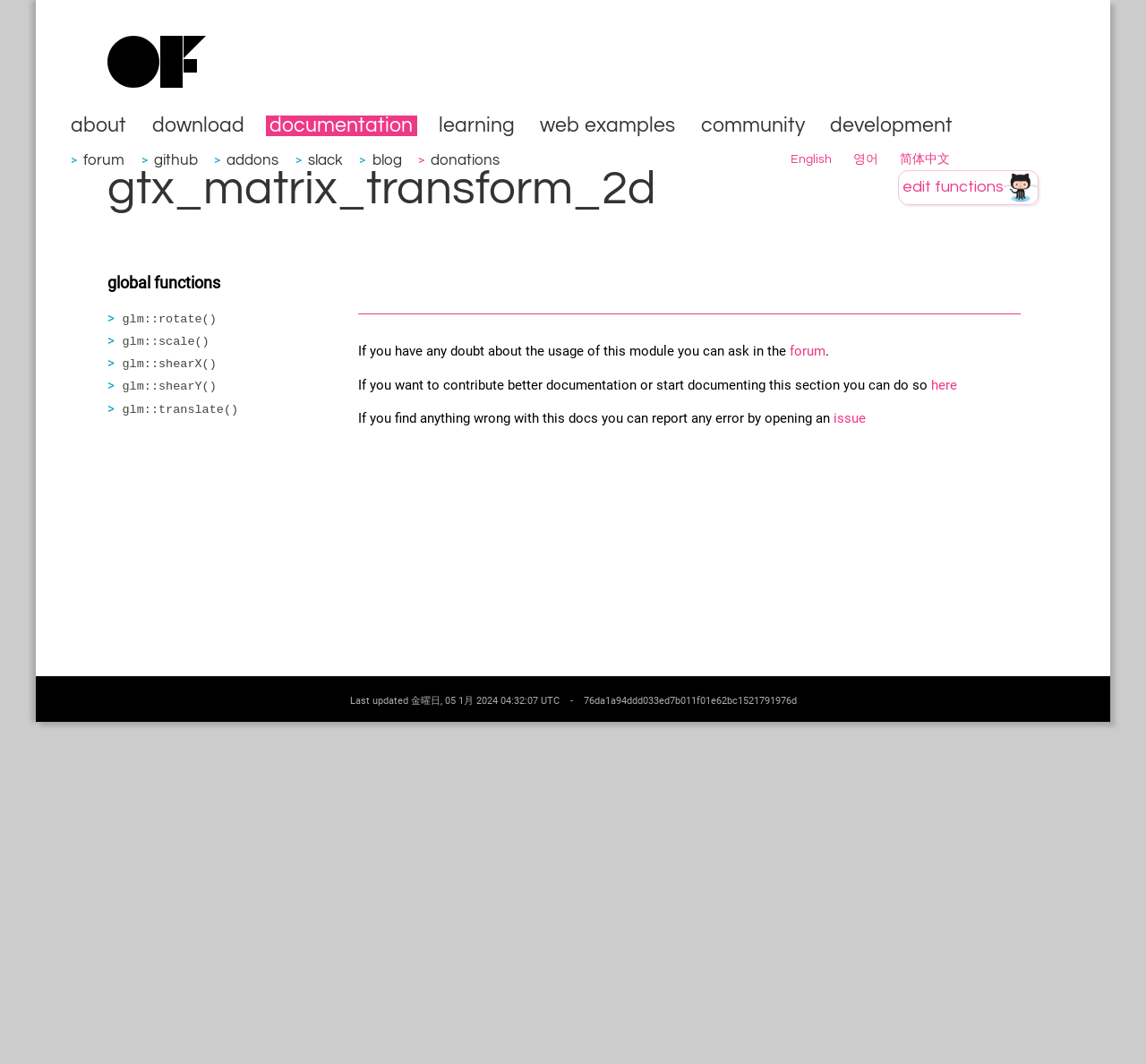Determine the bounding box coordinates for the area that needs to be clicked to fulfill this task: "go to forum". The coordinates must be given as four float numbers between 0 and 1, i.e., [left, top, right, bottom].

[0.07, 0.143, 0.111, 0.157]